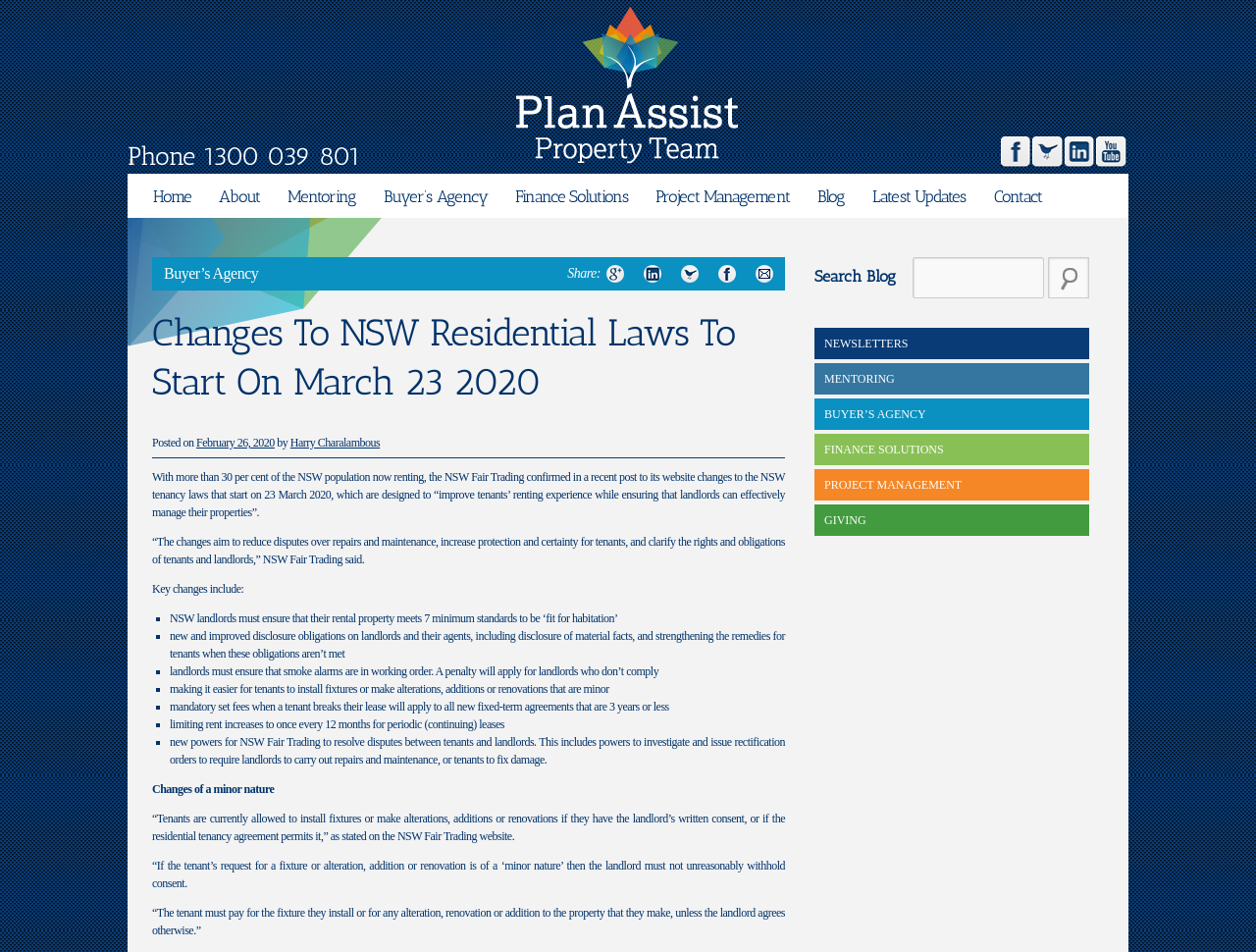Please answer the following question as detailed as possible based on the image: 
What is the penalty for landlords who don't ensure smoke alarms are in working order?

The answer can be found in the list of key changes to the NSW tenancy laws, which states 'landlords must ensure that smoke alarms are in working order. A penalty will apply for landlords who don’t comply'.